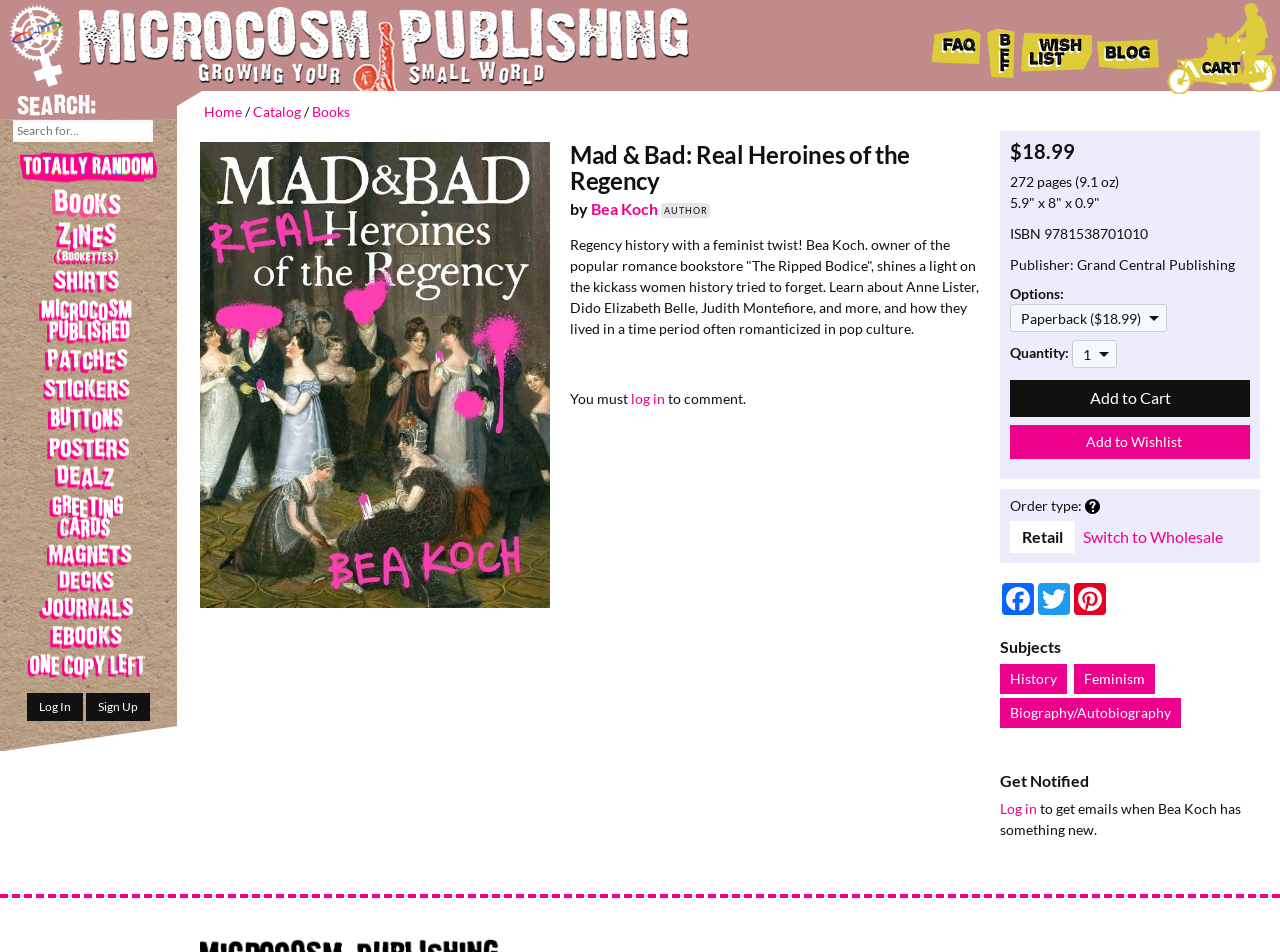Determine the bounding box coordinates of the clickable area required to perform the following instruction: "Go to blog". The coordinates should be represented as four float numbers between 0 and 1: [left, top, right, bottom].

[0.856, 0.002, 0.908, 0.099]